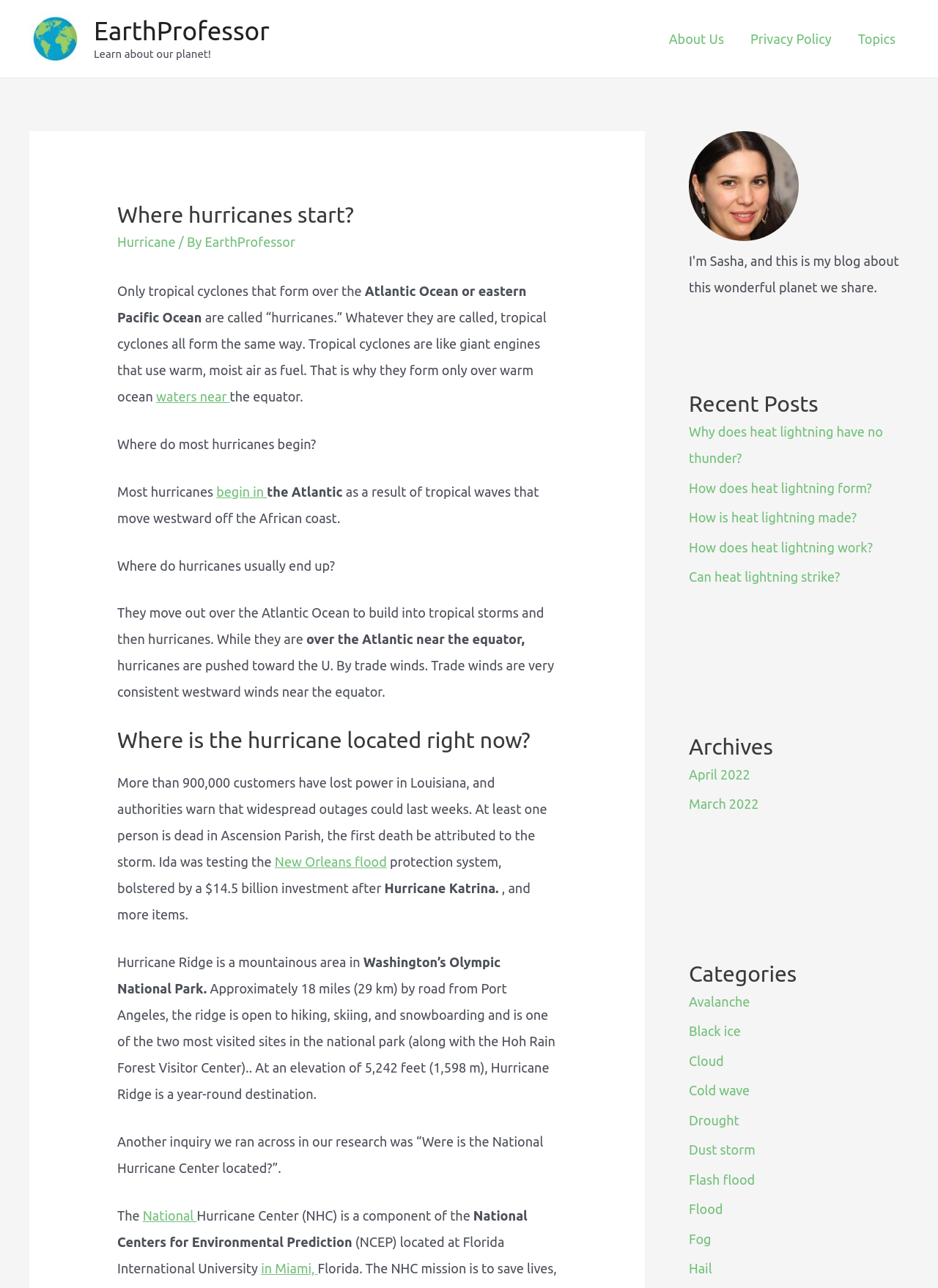Pinpoint the bounding box coordinates of the area that must be clicked to complete this instruction: "Read more about 'Hurricane'".

[0.125, 0.182, 0.187, 0.193]